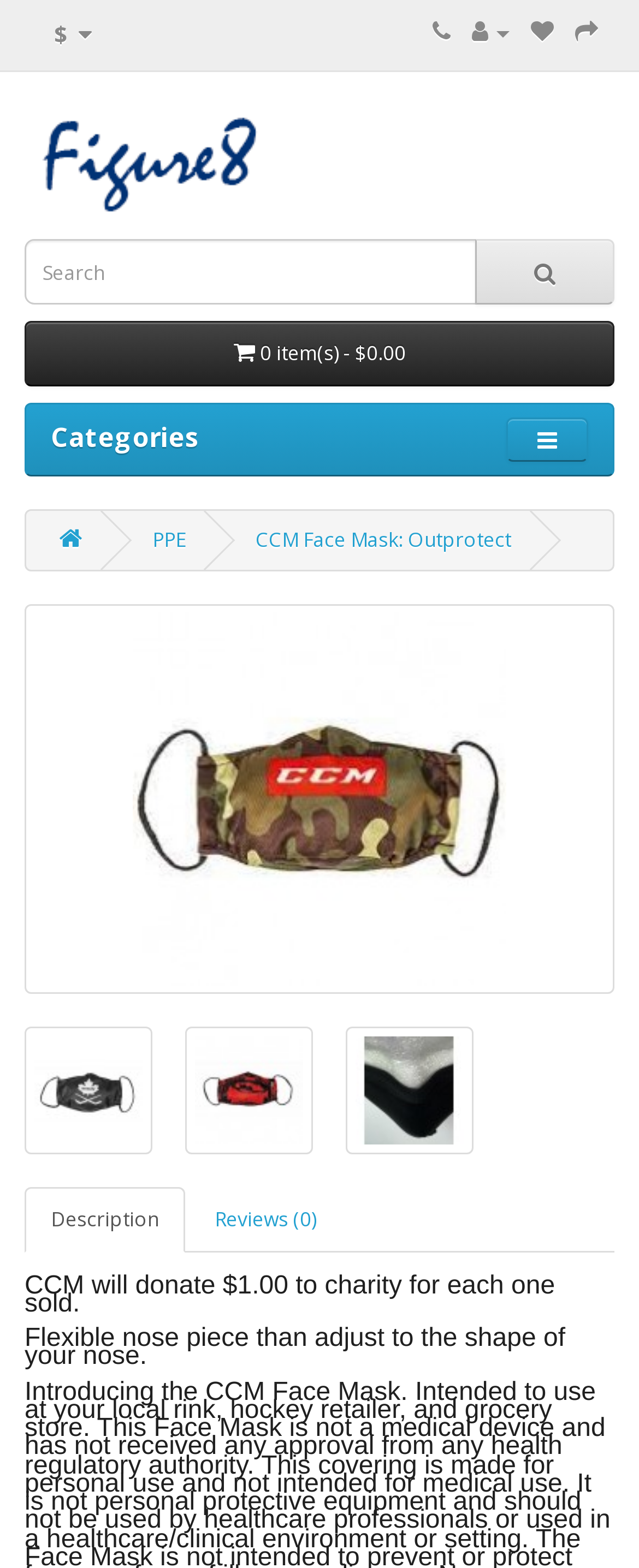Consider the image and give a detailed and elaborate answer to the question: 
How many reviews are there for this product?

I looked at the link element with the text 'Reviews (0)' which indicates the number of reviews for this product, which is zero.